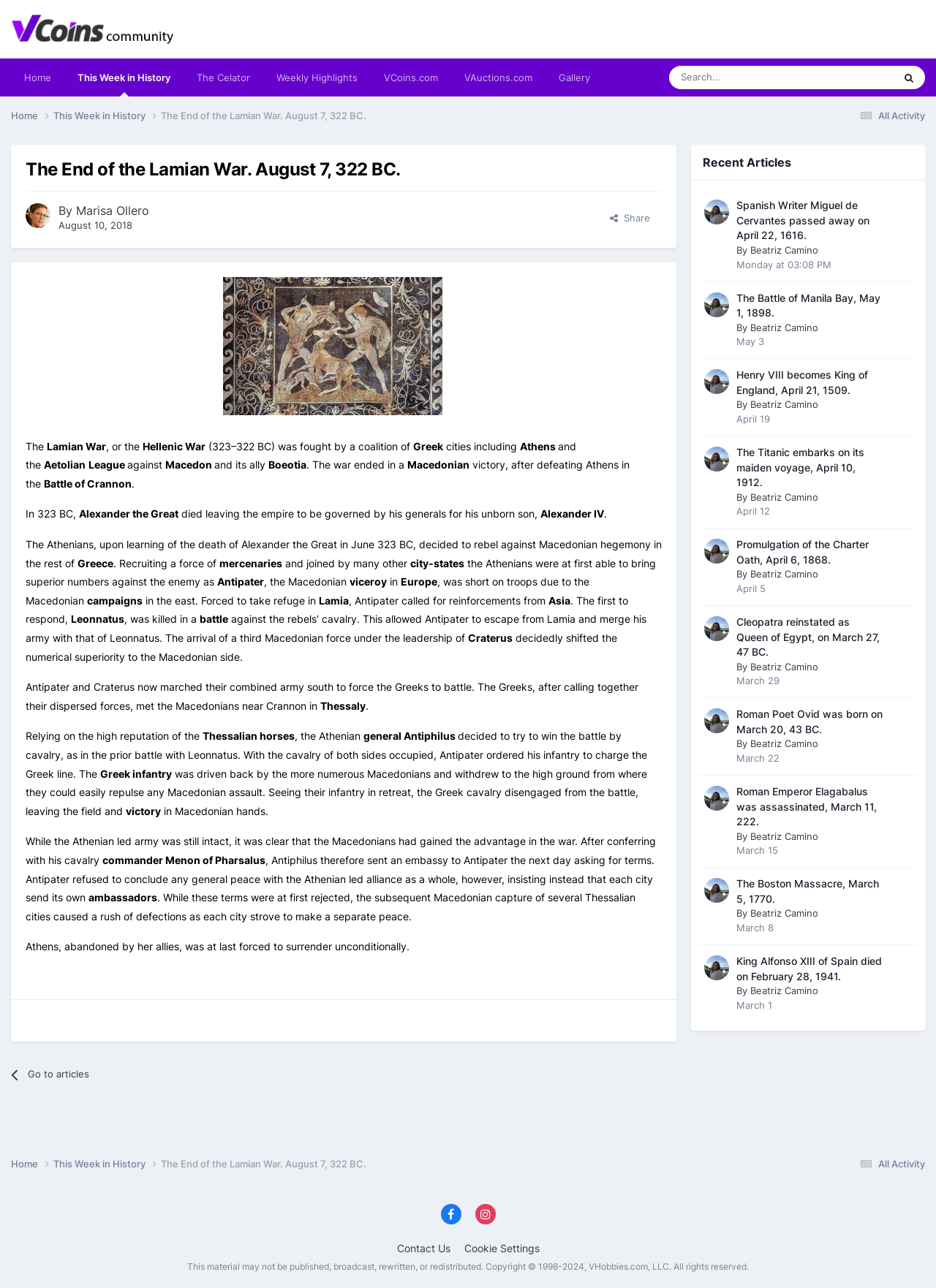What is the date of this article?
Using the image, provide a detailed and thorough answer to the question.

The date of this article is August 10, 2018, as indicated by the time '08/10/2018 03:00 AM' in the article.